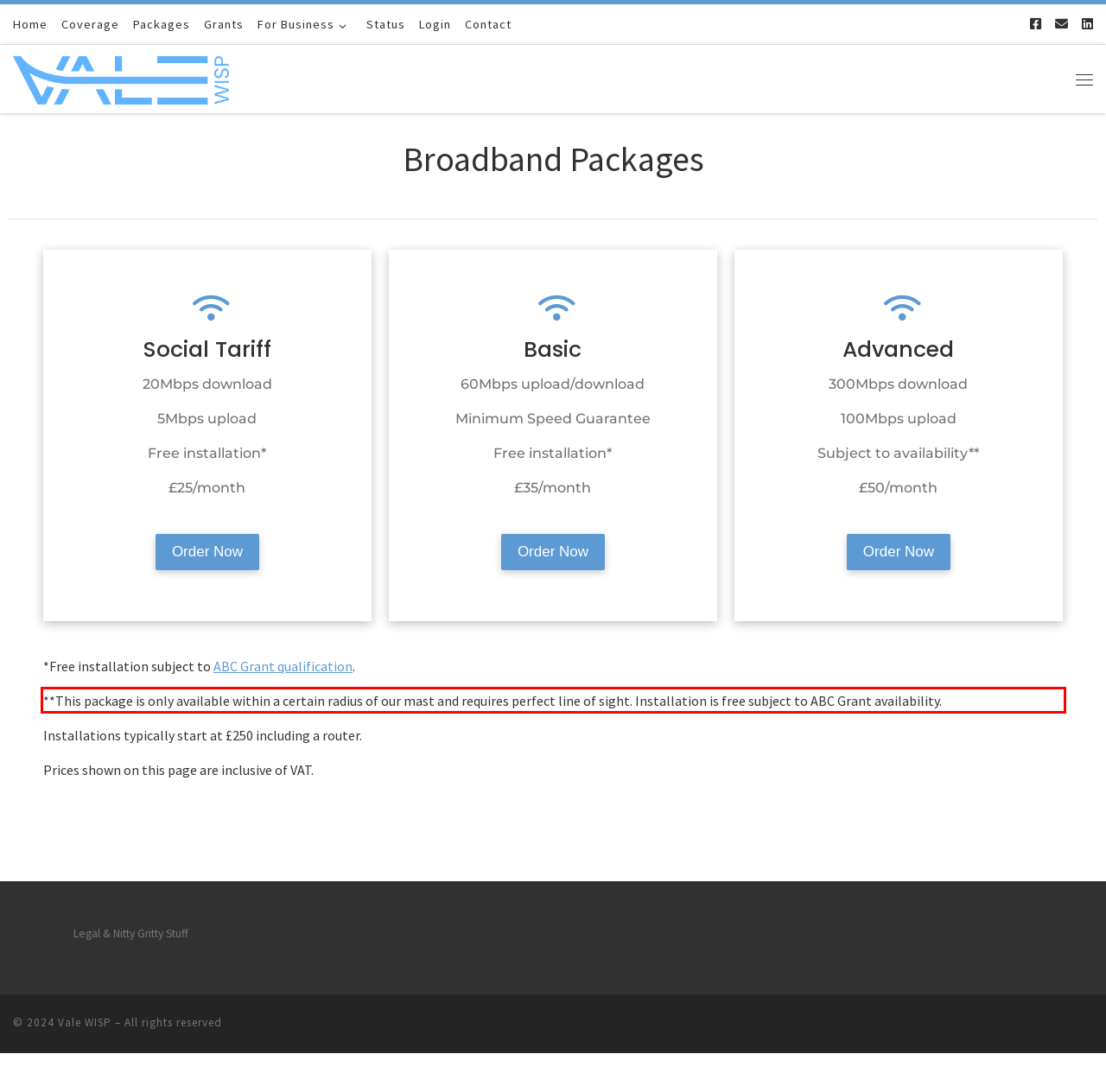Look at the webpage screenshot and recognize the text inside the red bounding box.

**This package is only available within a certain radius of our mast and requires perfect line of sight. Installation is free subject to ABC Grant availability.